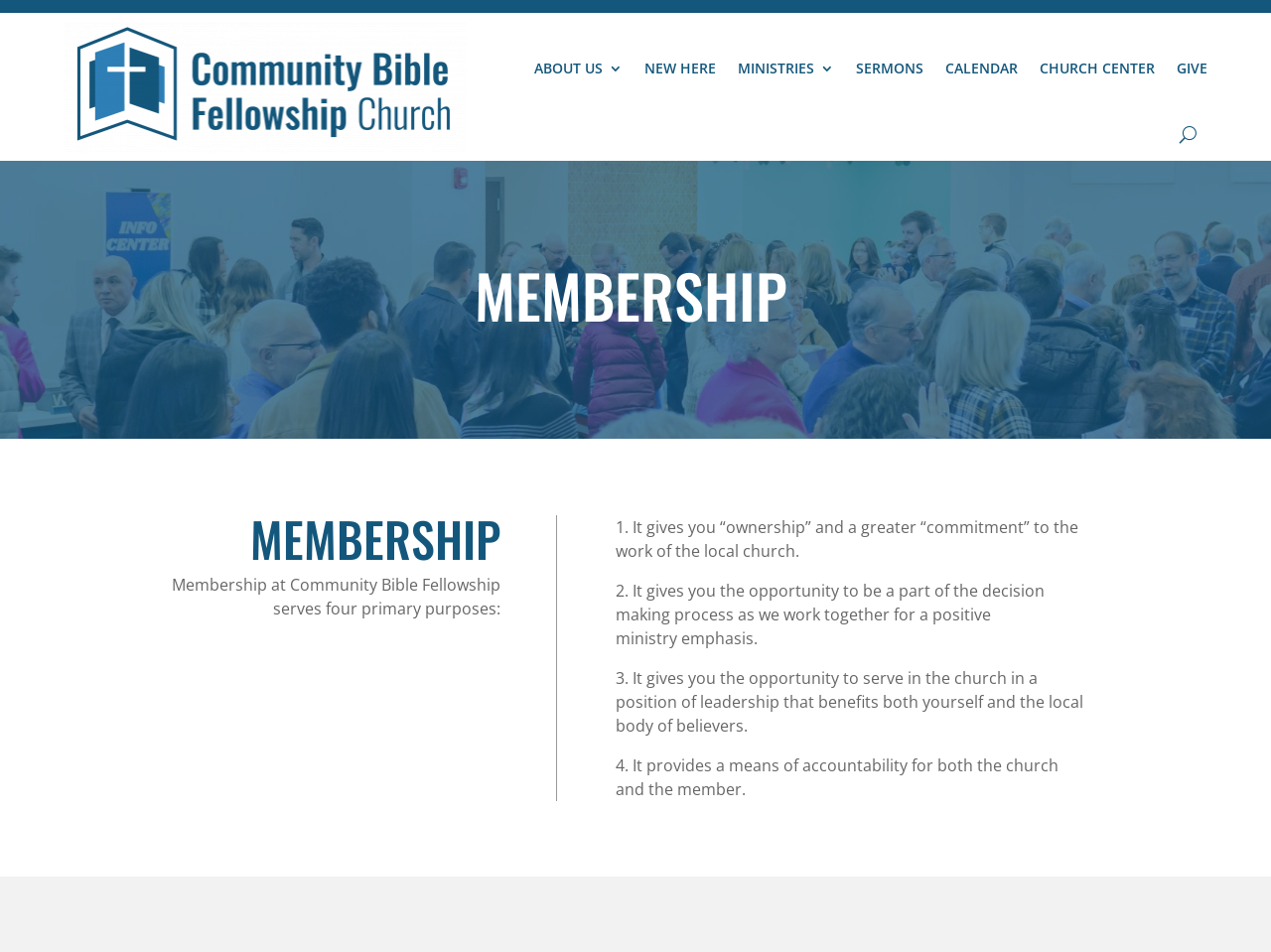Given the description Calendar, predict the bounding box coordinates of the UI element. Ensure the coordinates are in the format (top-left x, top-left y, bottom-right x, bottom-right y) and all values are between 0 and 1.

[0.744, 0.022, 0.801, 0.122]